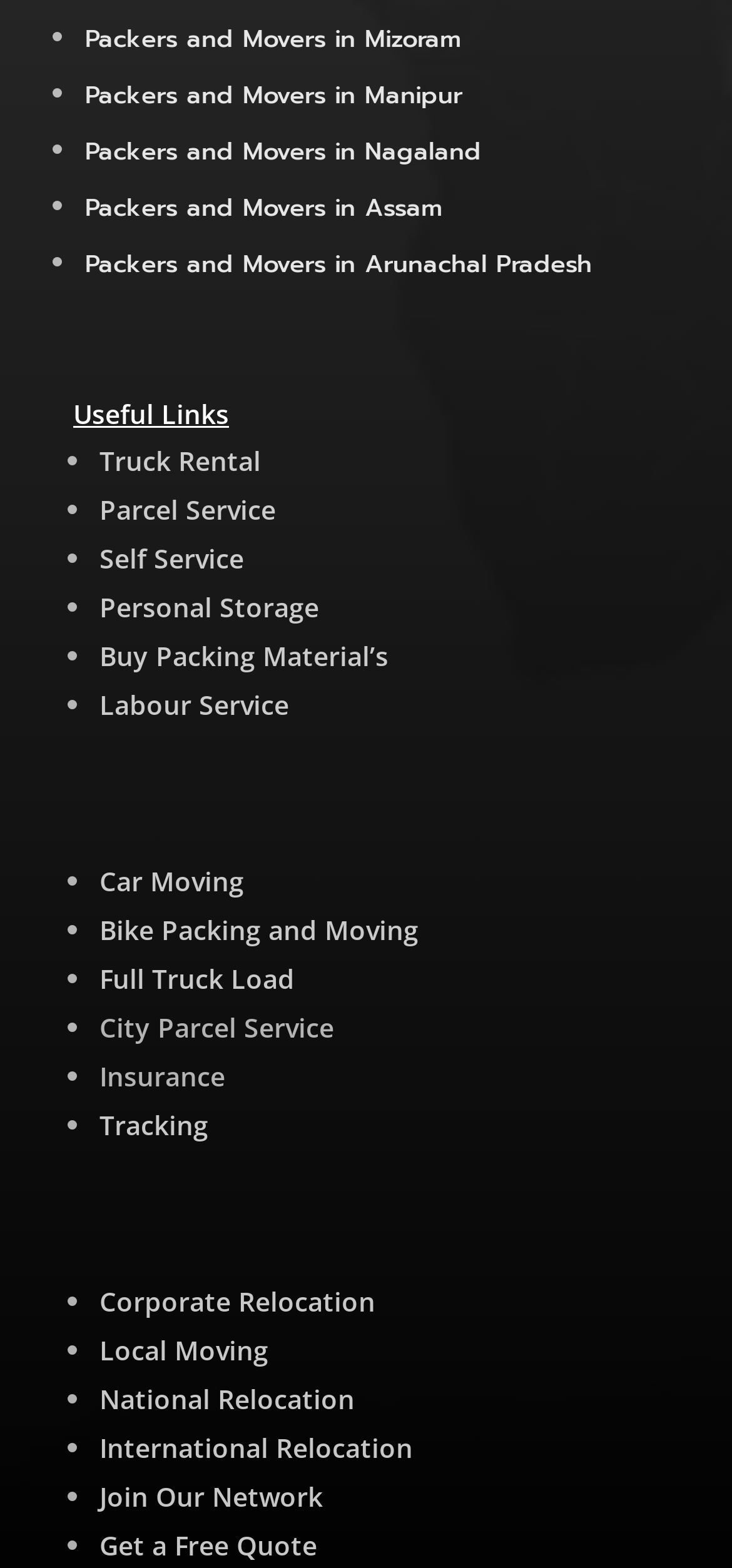Find the bounding box coordinates of the clickable element required to execute the following instruction: "Click International Relocation". Provide the coordinates as four float numbers between 0 and 1, i.e., [left, top, right, bottom].

[0.136, 0.912, 0.564, 0.935]